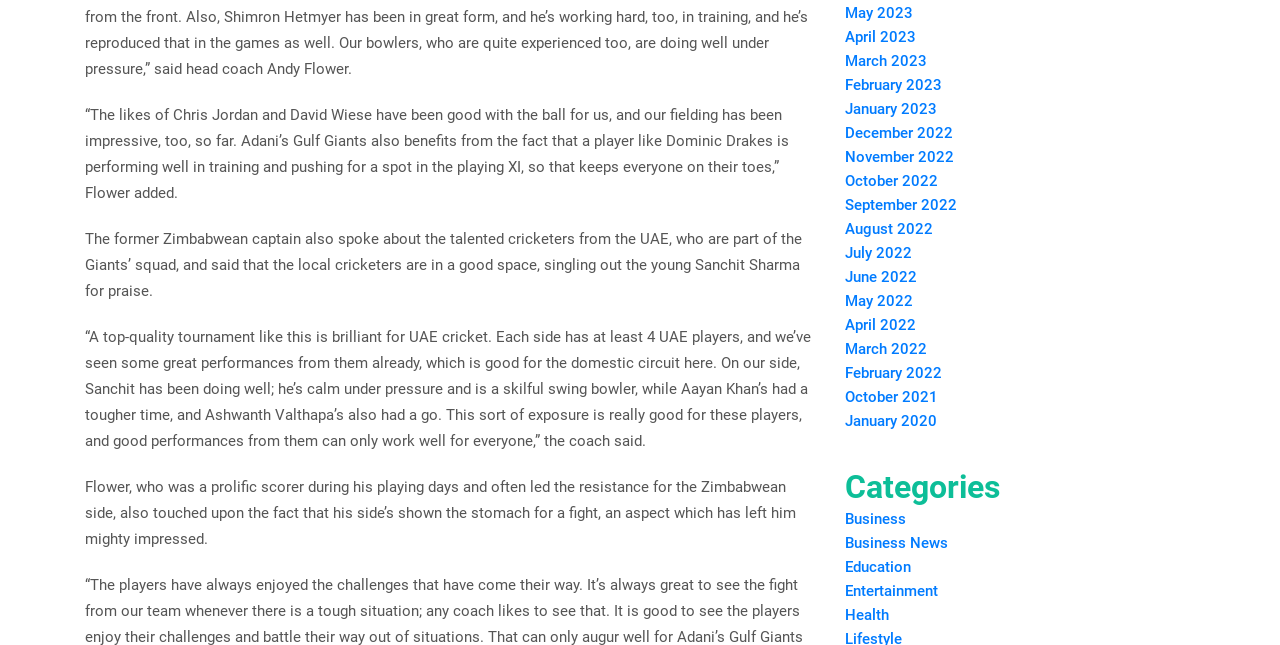What is the topic of the article?
Look at the image and respond with a single word or a short phrase.

Cricket